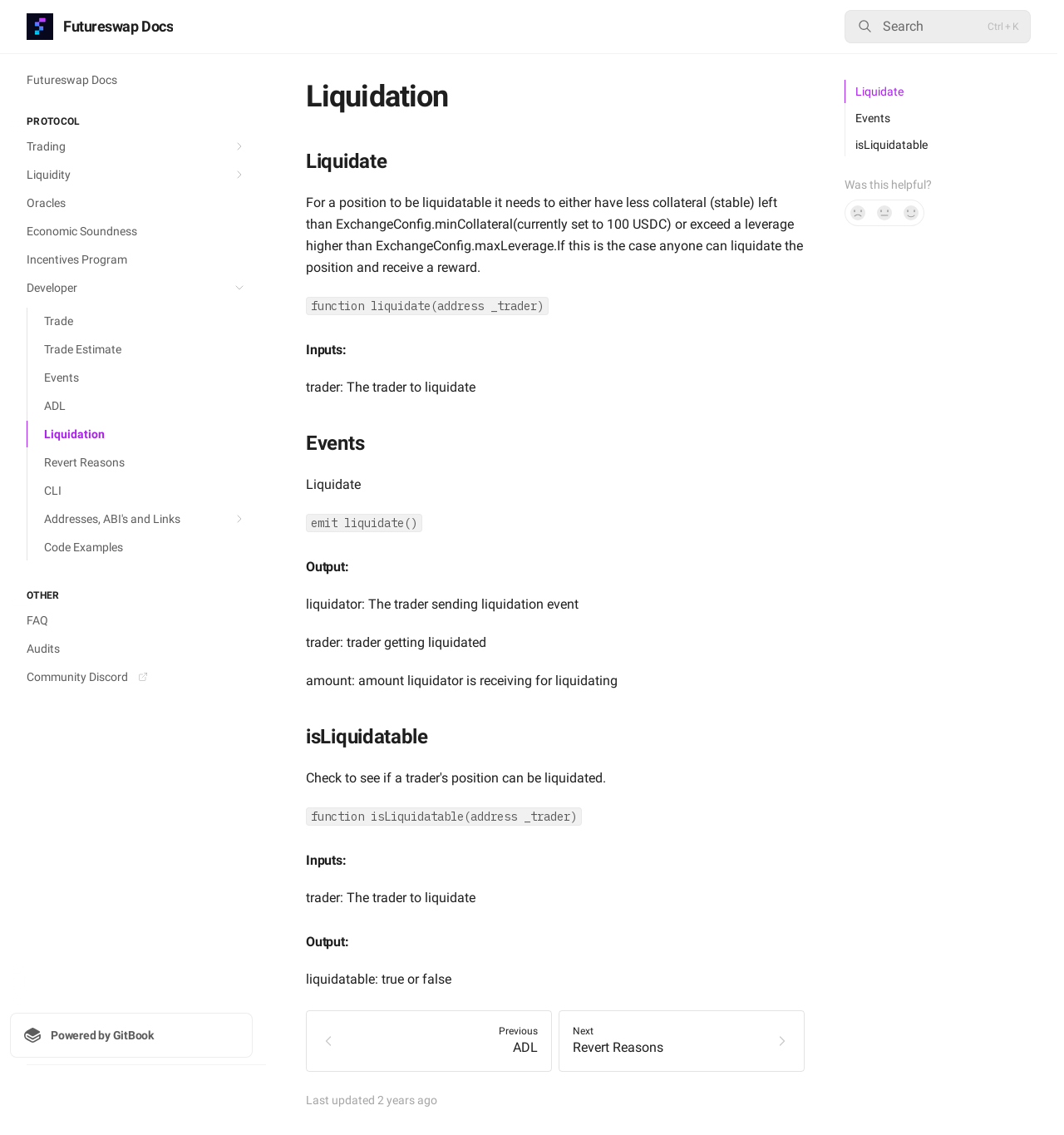Extract the bounding box coordinates of the UI element described: "SearchCtrl + K". Provide the coordinates in the format [left, top, right, bottom] with values ranging from 0 to 1.

[0.794, 0.009, 0.969, 0.038]